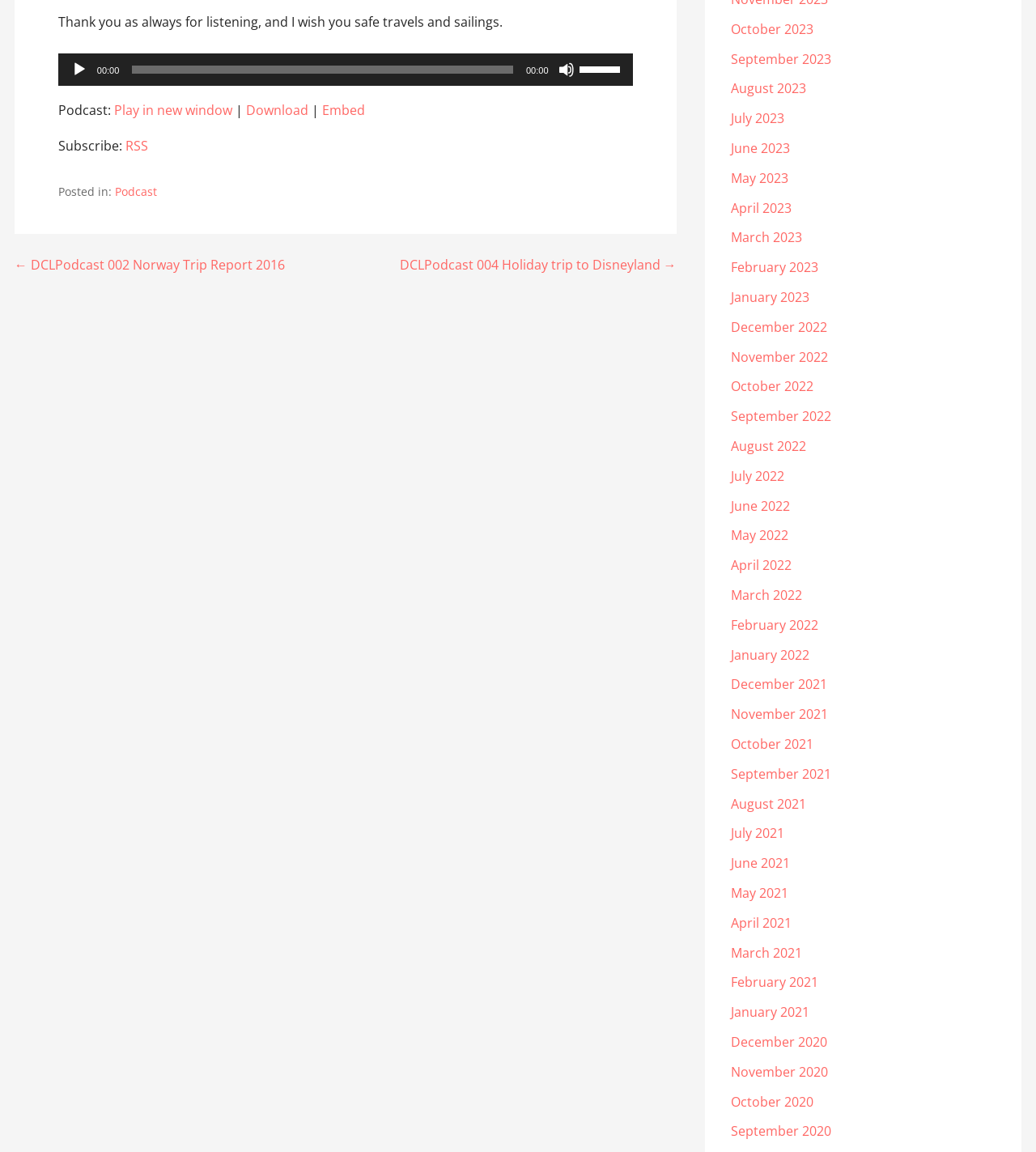Provide a one-word or brief phrase answer to the question:
What are the options to subscribe to the podcast?

RSS